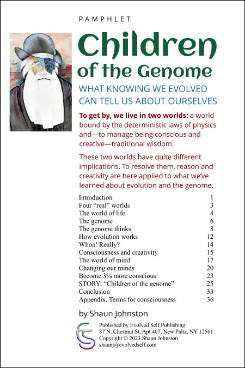What is included in the Appendix of the pamphlet?
Relying on the image, give a concise answer in one word or a brief phrase.

Terms for consciousness